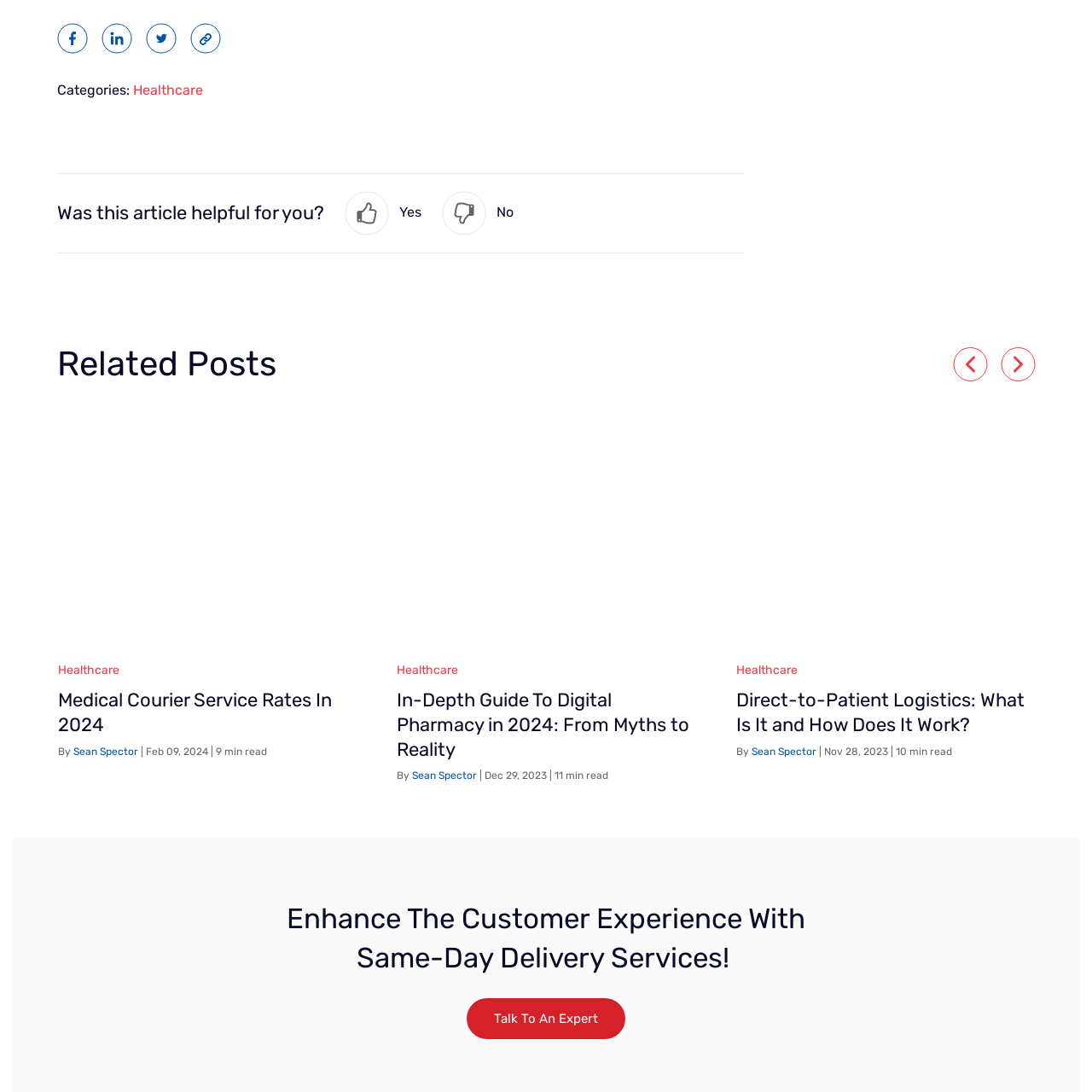What is the purpose of the image design?
Inspect the image enclosed by the red bounding box and respond with as much detail as possible.

The overall design of the image aims to attract attention and facilitate comprehension, emphasizing the significance of transparent pricing in the healthcare logistics sector, which suggests that the purpose of the design is to effectively communicate the information to the audience.